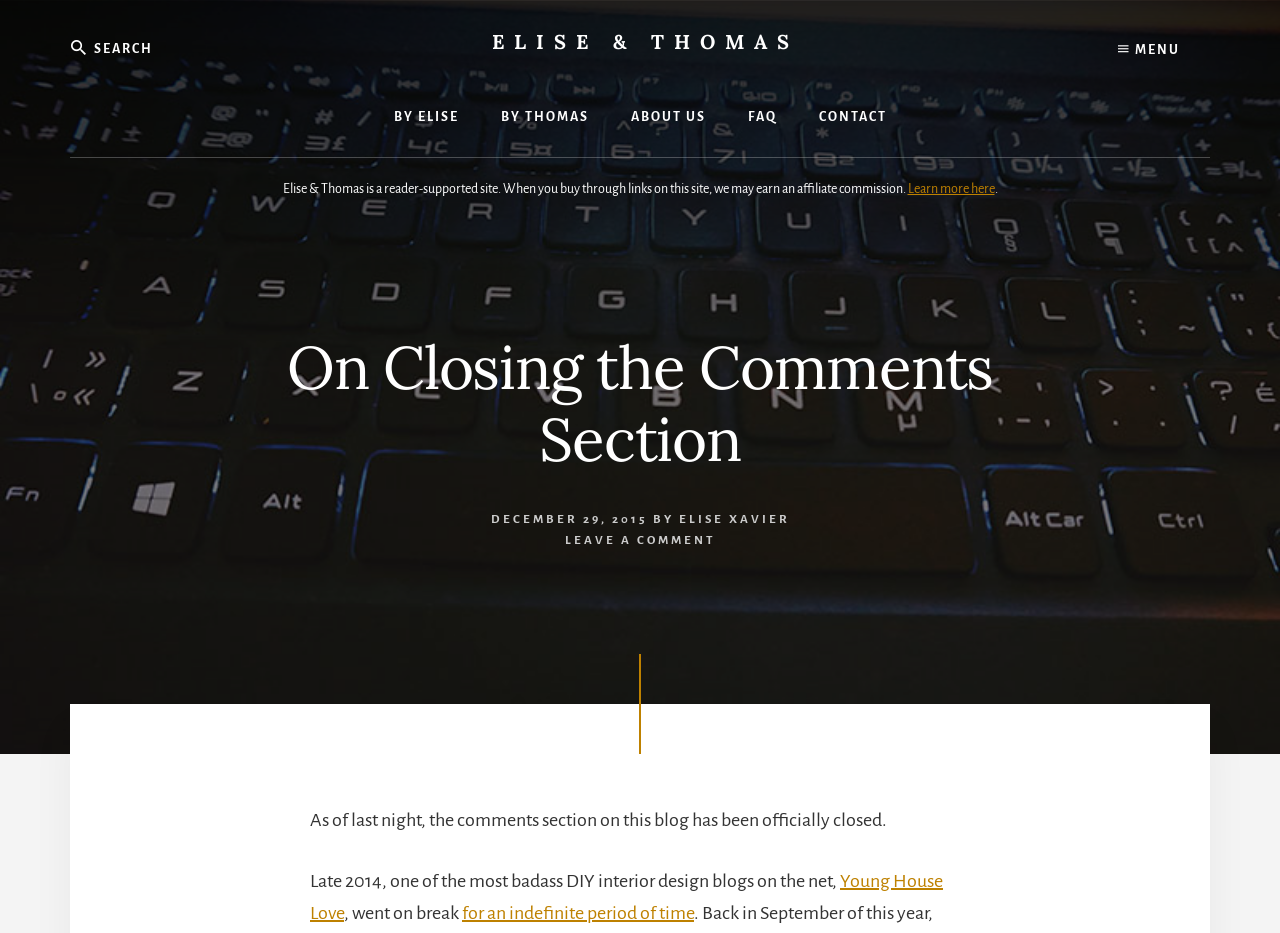Identify the coordinates of the bounding box for the element that must be clicked to accomplish the instruction: "Go to the homepage".

[0.384, 0.031, 0.624, 0.058]